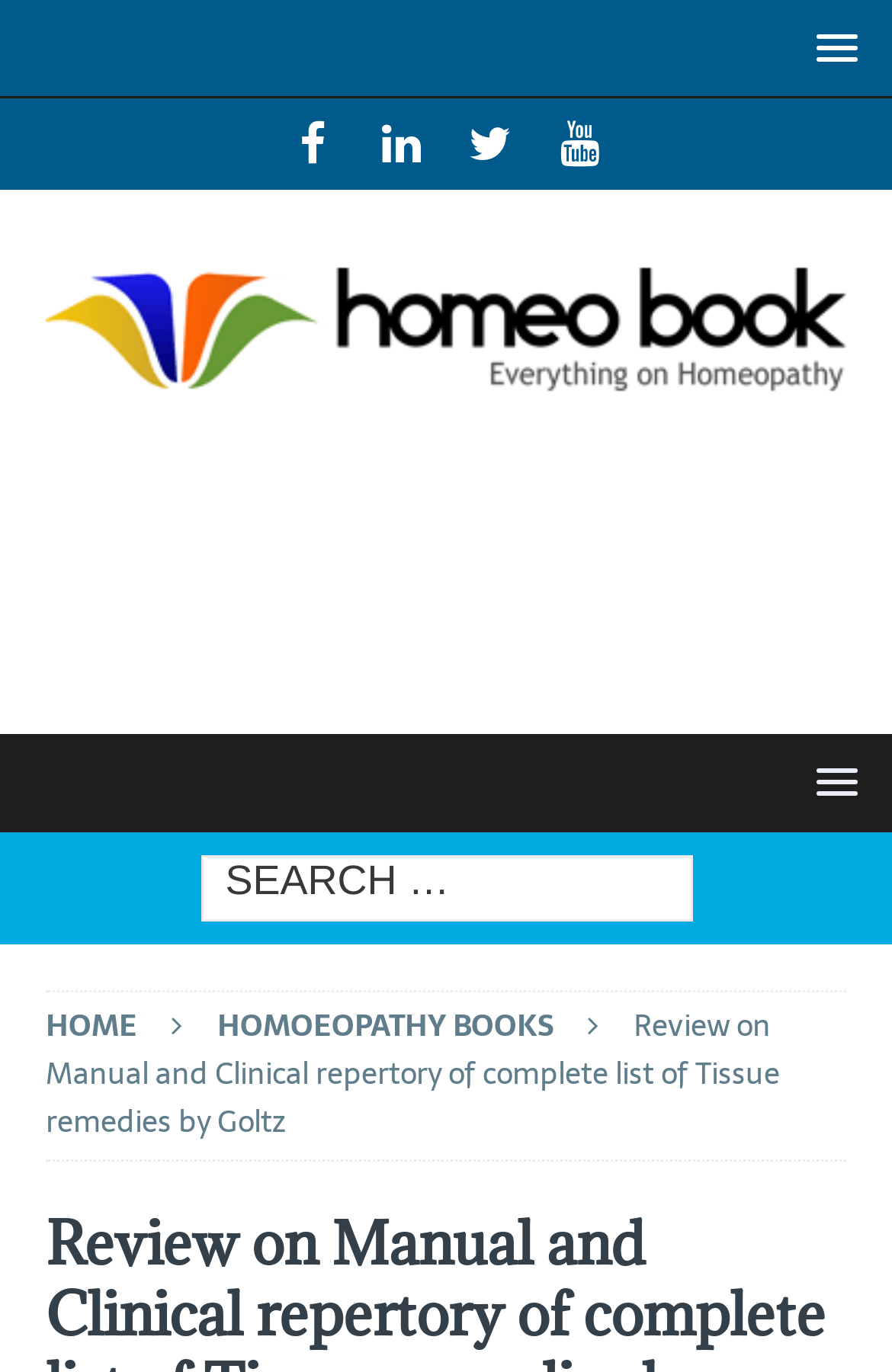Respond to the question below with a single word or phrase:
How many links are present in the bottom section?

7